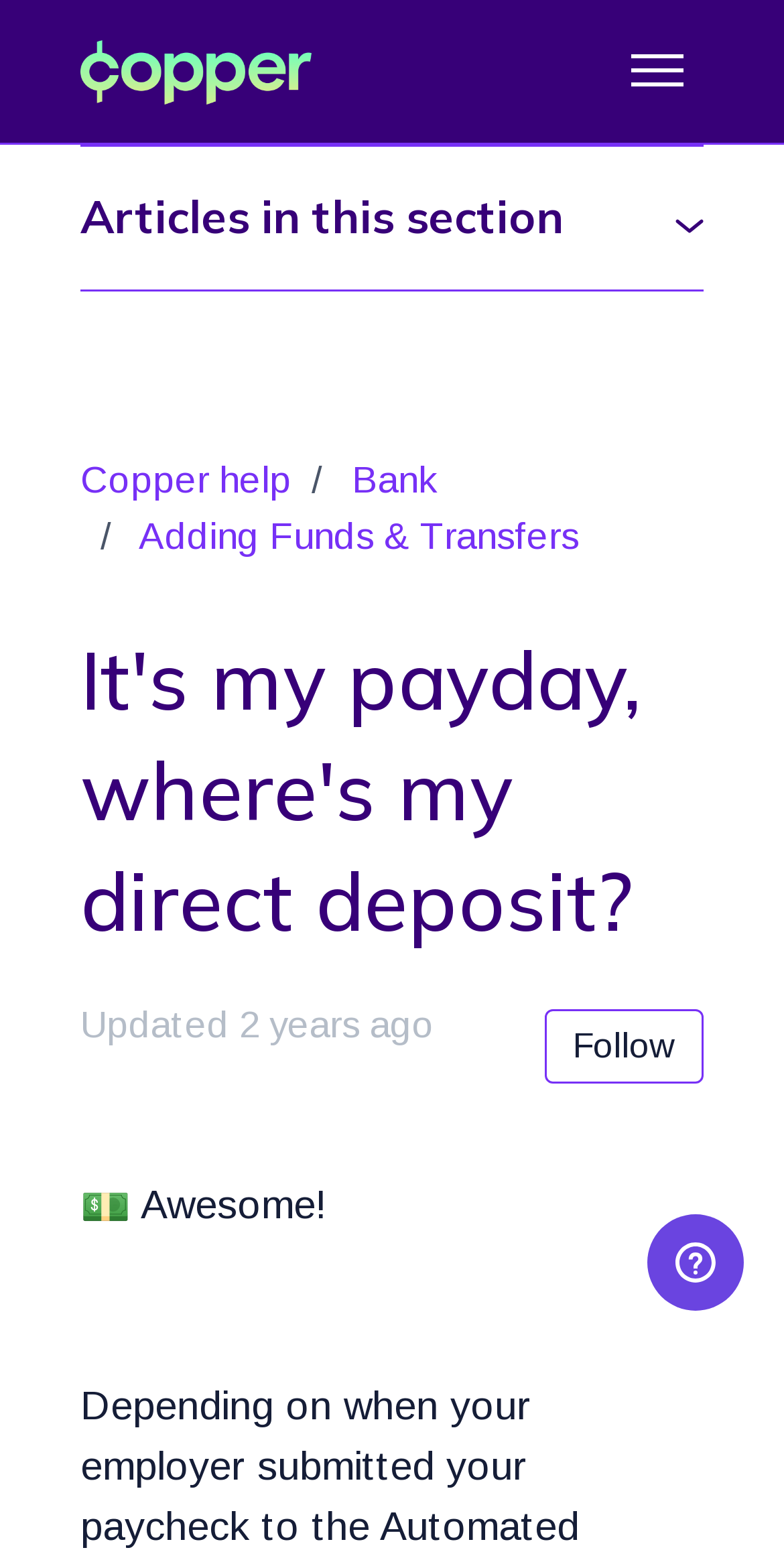Locate the bounding box coordinates of the area where you should click to accomplish the instruction: "Click on the 'Copper help' link".

[0.103, 0.294, 0.372, 0.322]